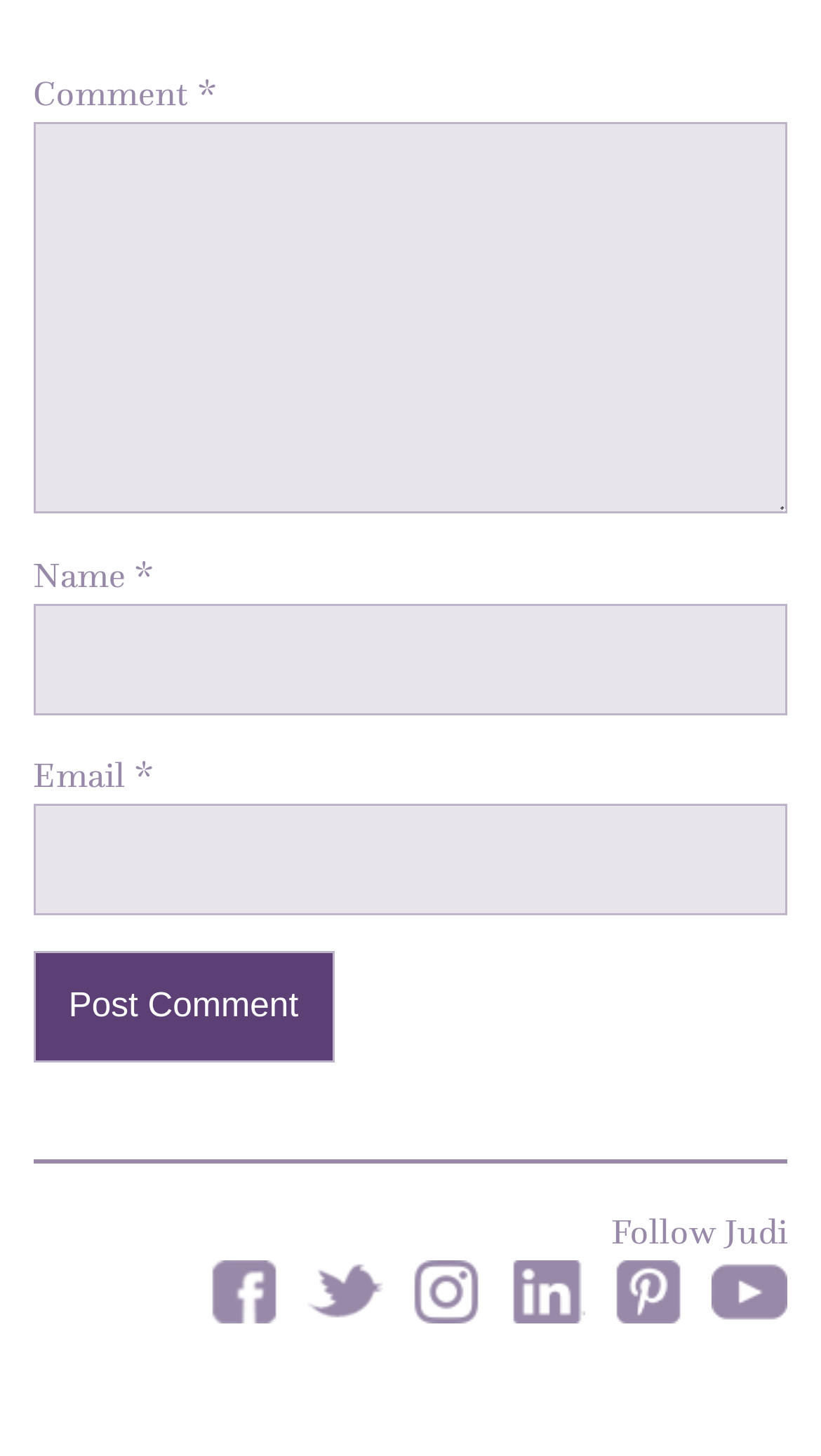What is the purpose of the 'Post Comment' button?
Please analyze the image and answer the question with as much detail as possible.

The 'Post Comment' button is located below the textboxes for 'Comment', 'Name', and 'Email', and is likely used to submit a comment with the provided information.